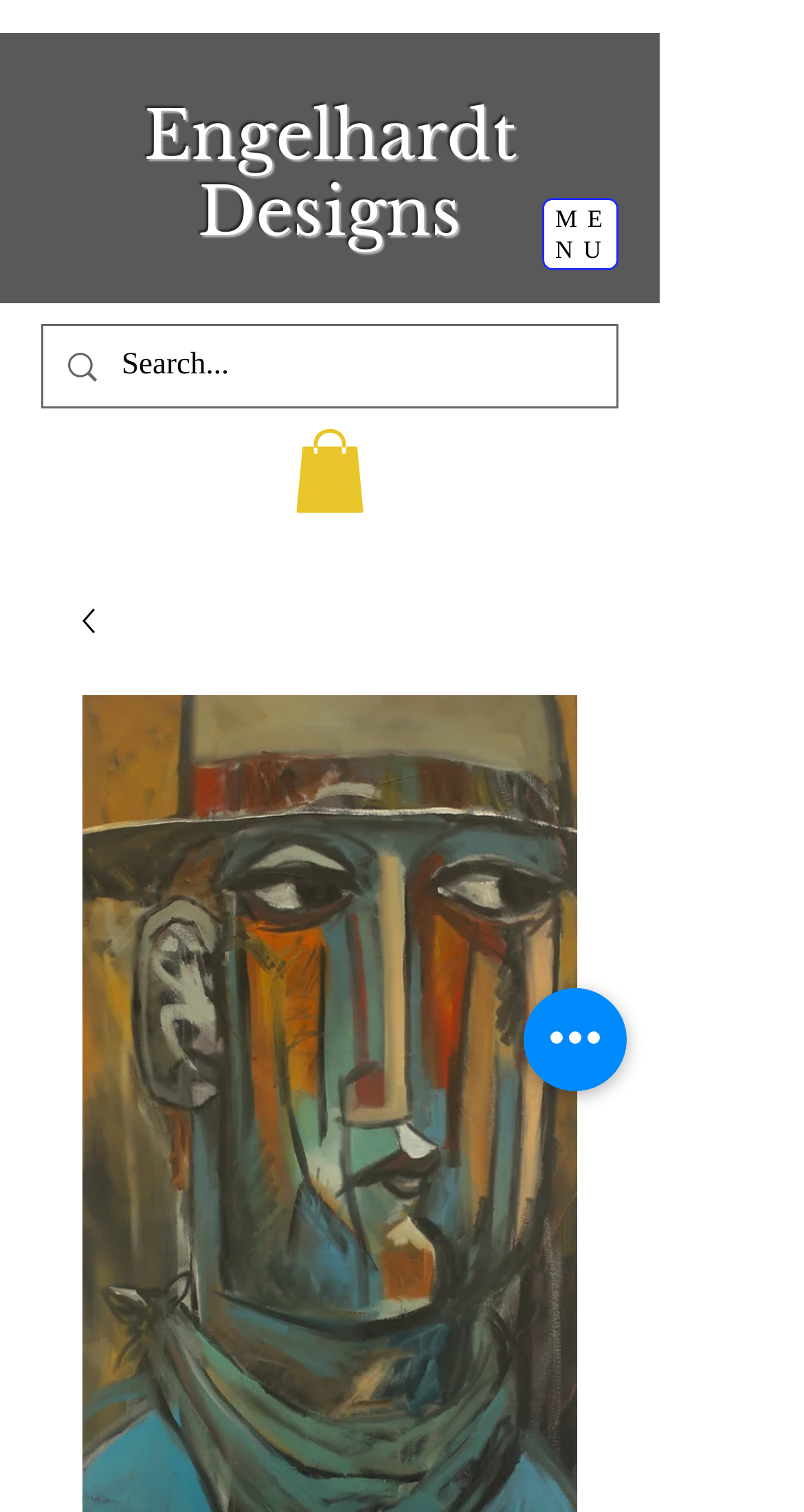What is the text on the top-right button?
Respond to the question with a single word or phrase according to the image.

Open navigation menu